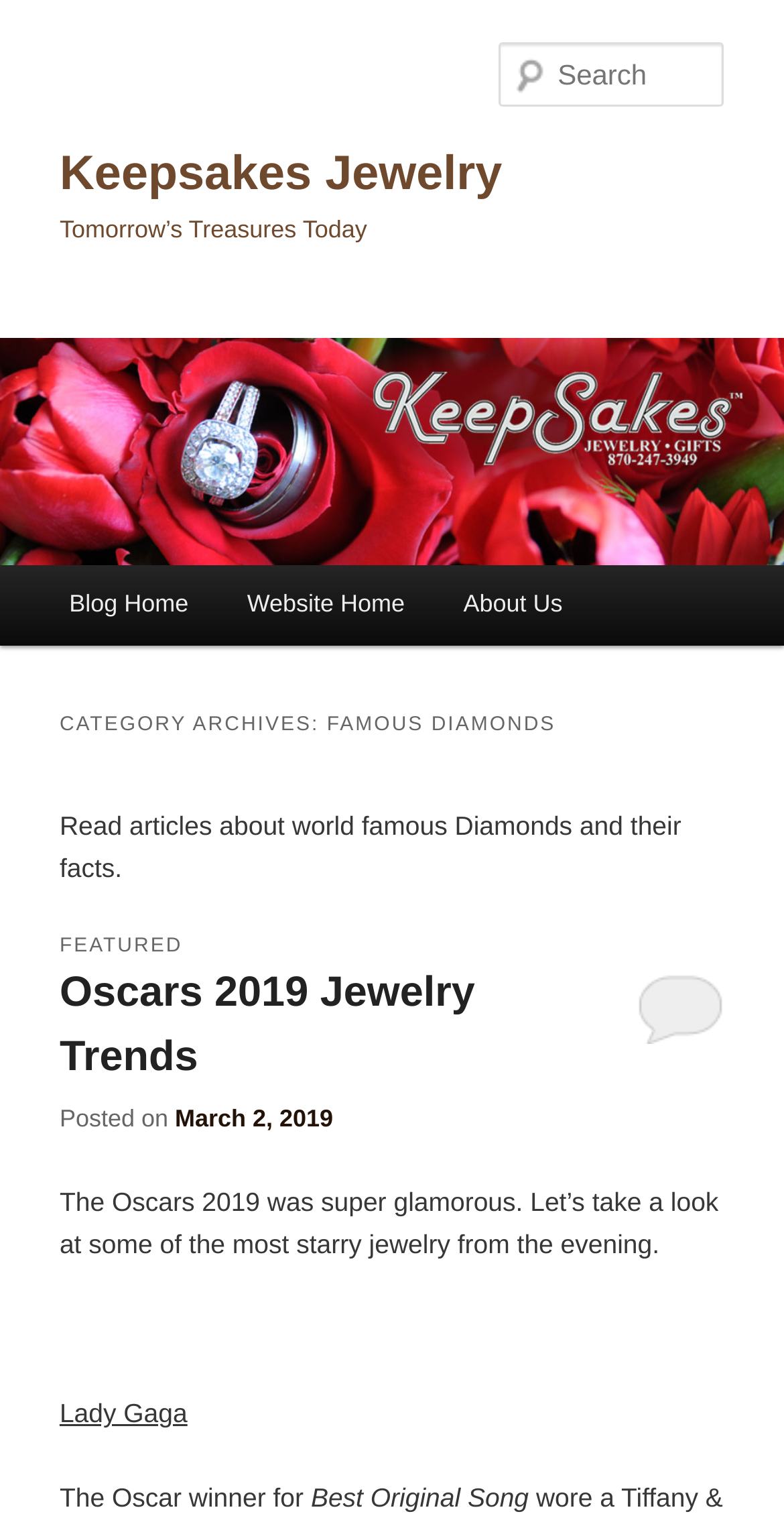Determine the bounding box for the UI element described here: "Reply".

[0.814, 0.638, 0.924, 0.685]